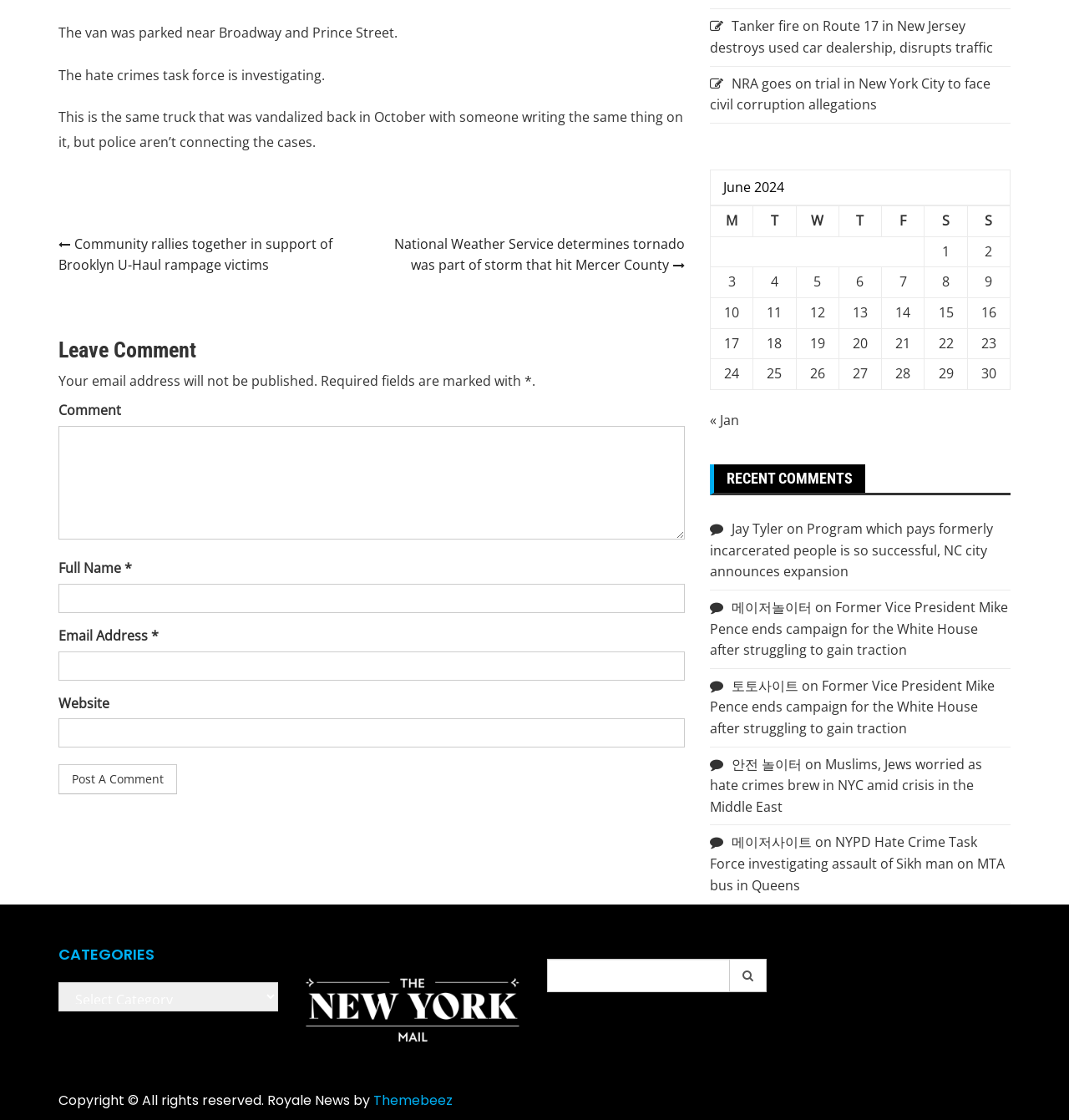Identify the bounding box coordinates of the area you need to click to perform the following instruction: "Click on the 'Previous' month link".

[0.664, 0.367, 0.691, 0.383]